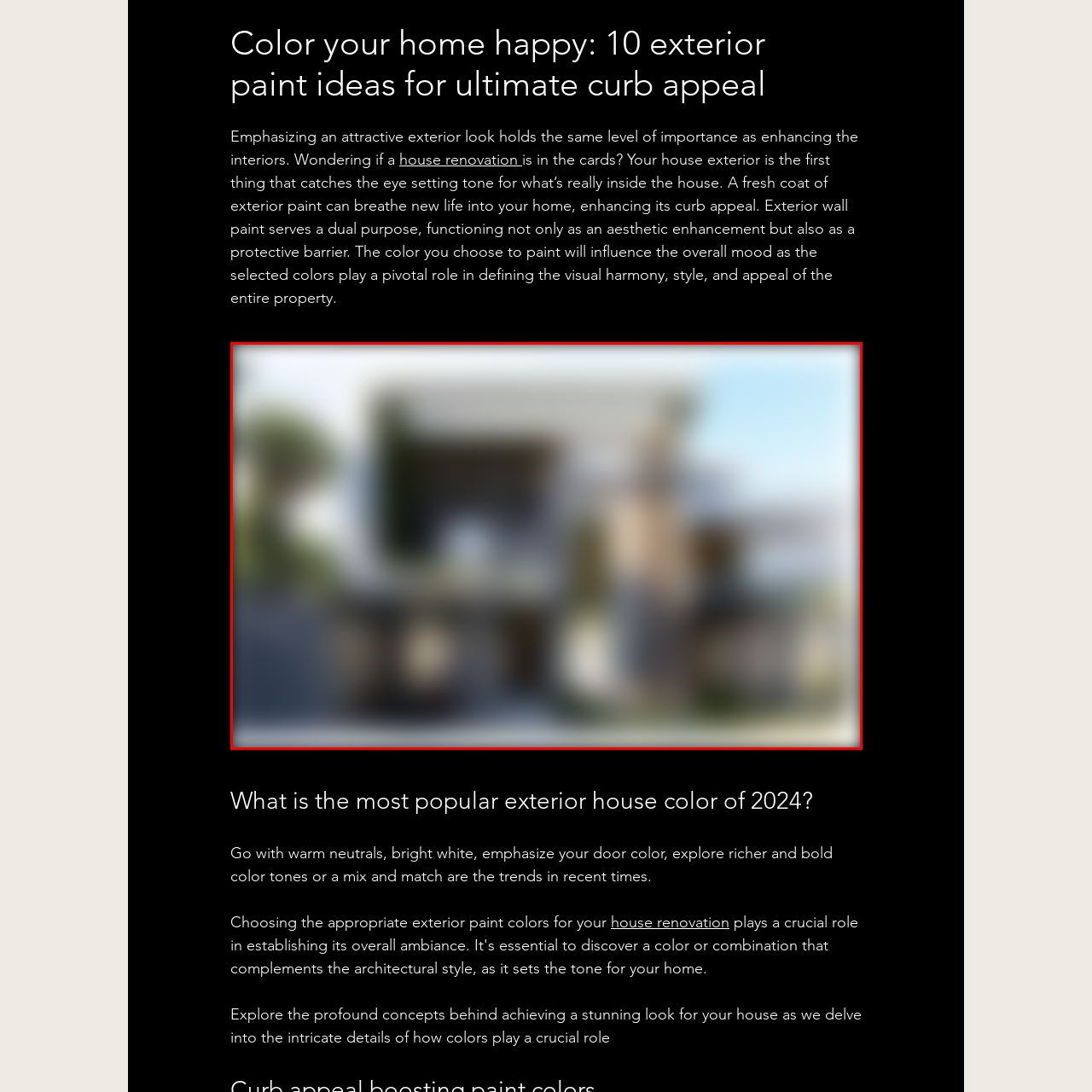What is the effect of large windows?  
Analyze the image surrounded by the red box and deliver a detailed answer based on the visual elements depicted in the image.

The design leverages large windows that invite natural light, giving the home a bright and airy feel, which is a key aspect of the house's design.